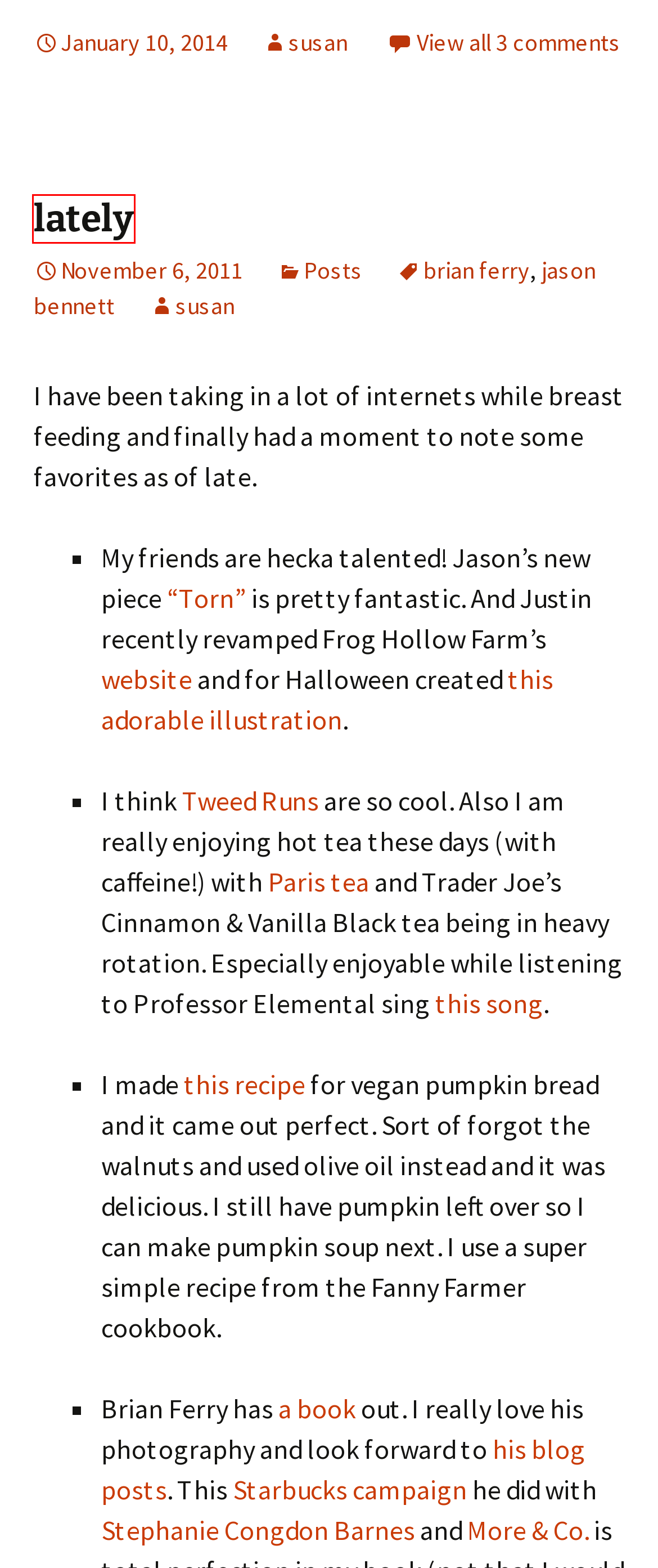Given a screenshot of a webpage with a red bounding box, please pick the webpage description that best fits the new webpage after clicking the element inside the bounding box. Here are the candidates:
A. lately | susan magnolia
B. jason is gone. | susan magnolia
C. After like five years I finally hung this picture of myself. | susan magnolia
D. Blog Tool, Publishing Platform, and CMS – WordPress.org
E. brian ferry | susan magnolia
F. Elevate Your WoW Game with Expert Mythic Boosts
G. susan magnolia
H. Posts | susan magnolia

A